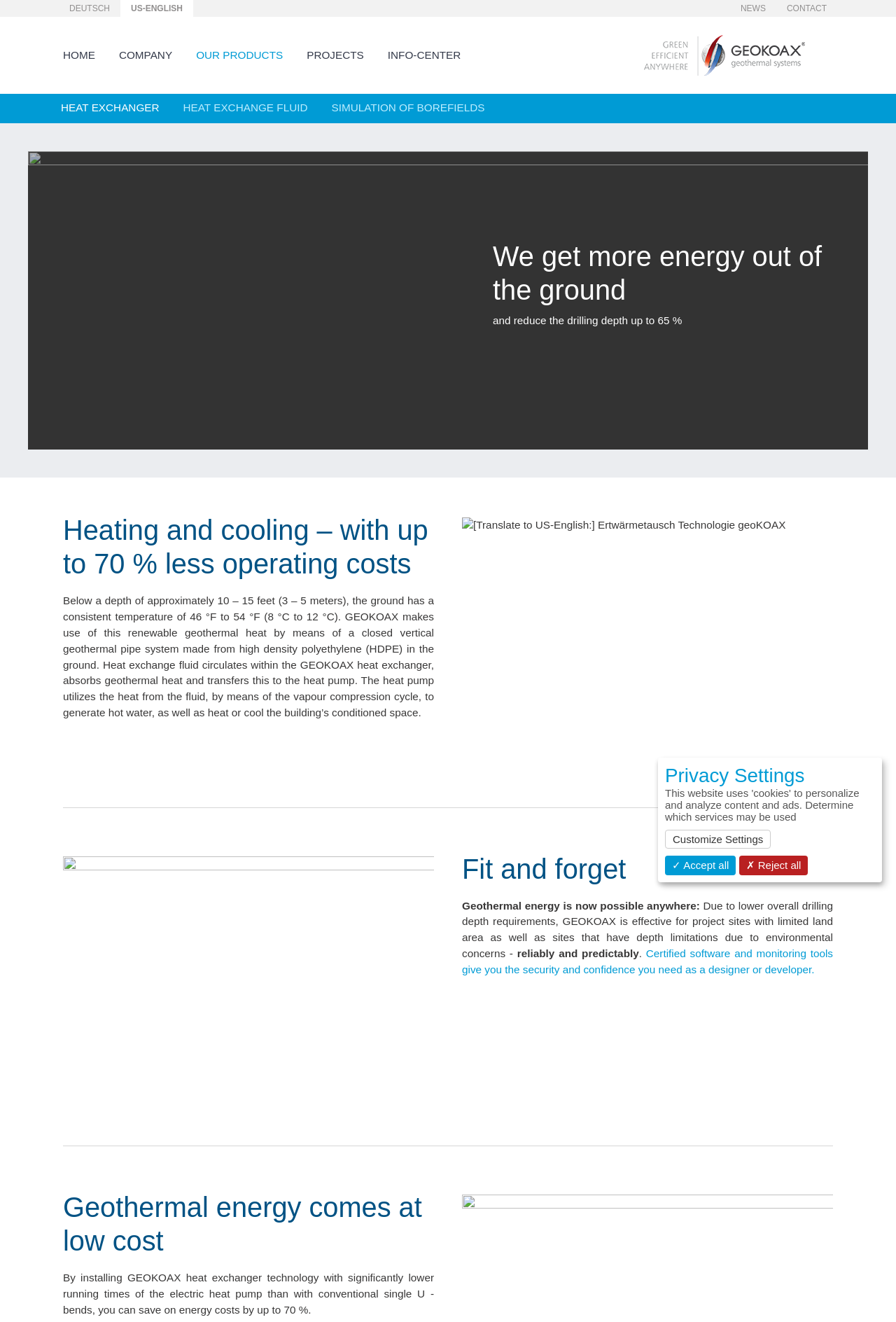Please identify the bounding box coordinates of the element's region that I should click in order to complete the following instruction: "Click the HEAT EXCHANGER link". The bounding box coordinates consist of four float numbers between 0 and 1, i.e., [left, top, right, bottom].

[0.055, 0.072, 0.191, 0.091]